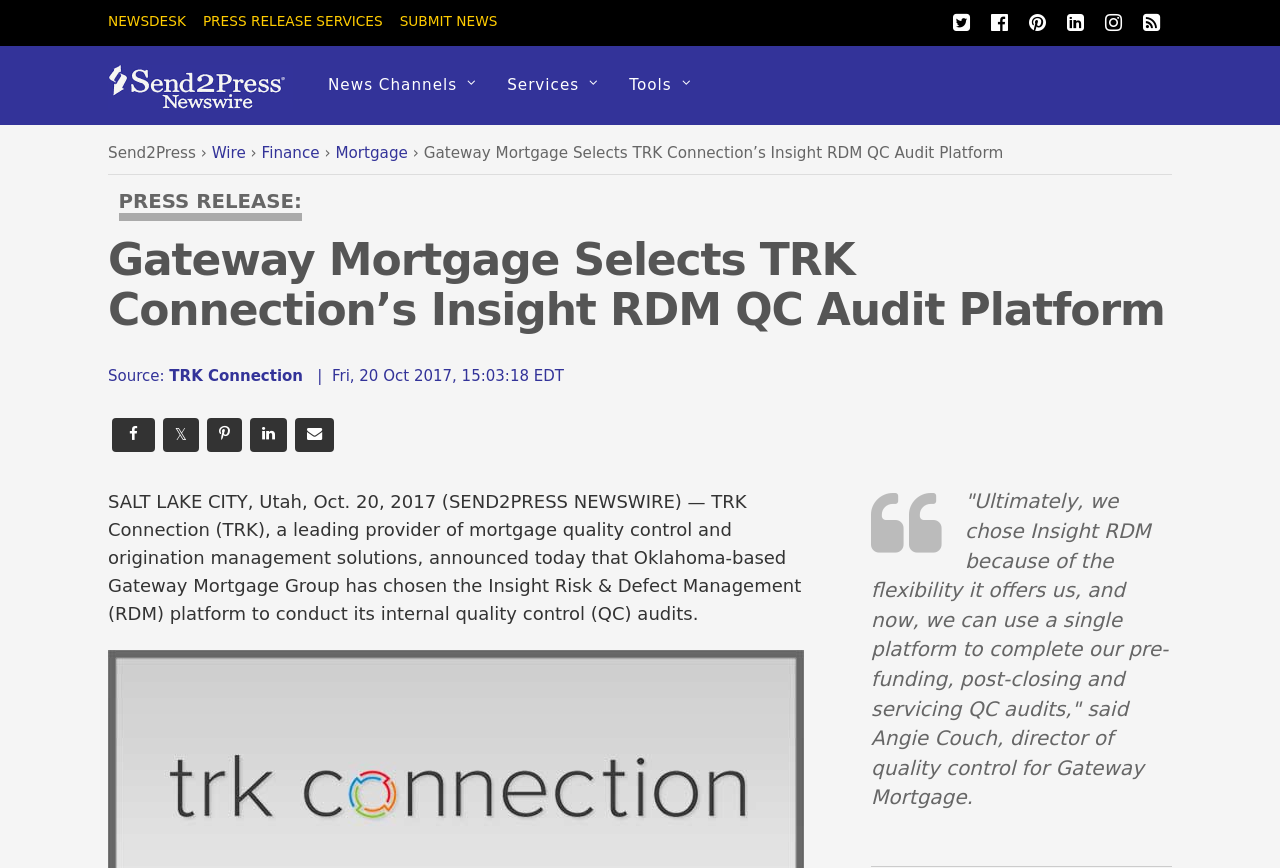Determine the bounding box coordinates for the element that should be clicked to follow this instruction: "Share to Facebook". The coordinates should be given as four float numbers between 0 and 1, in the format [left, top, right, bottom].

[0.088, 0.481, 0.121, 0.521]